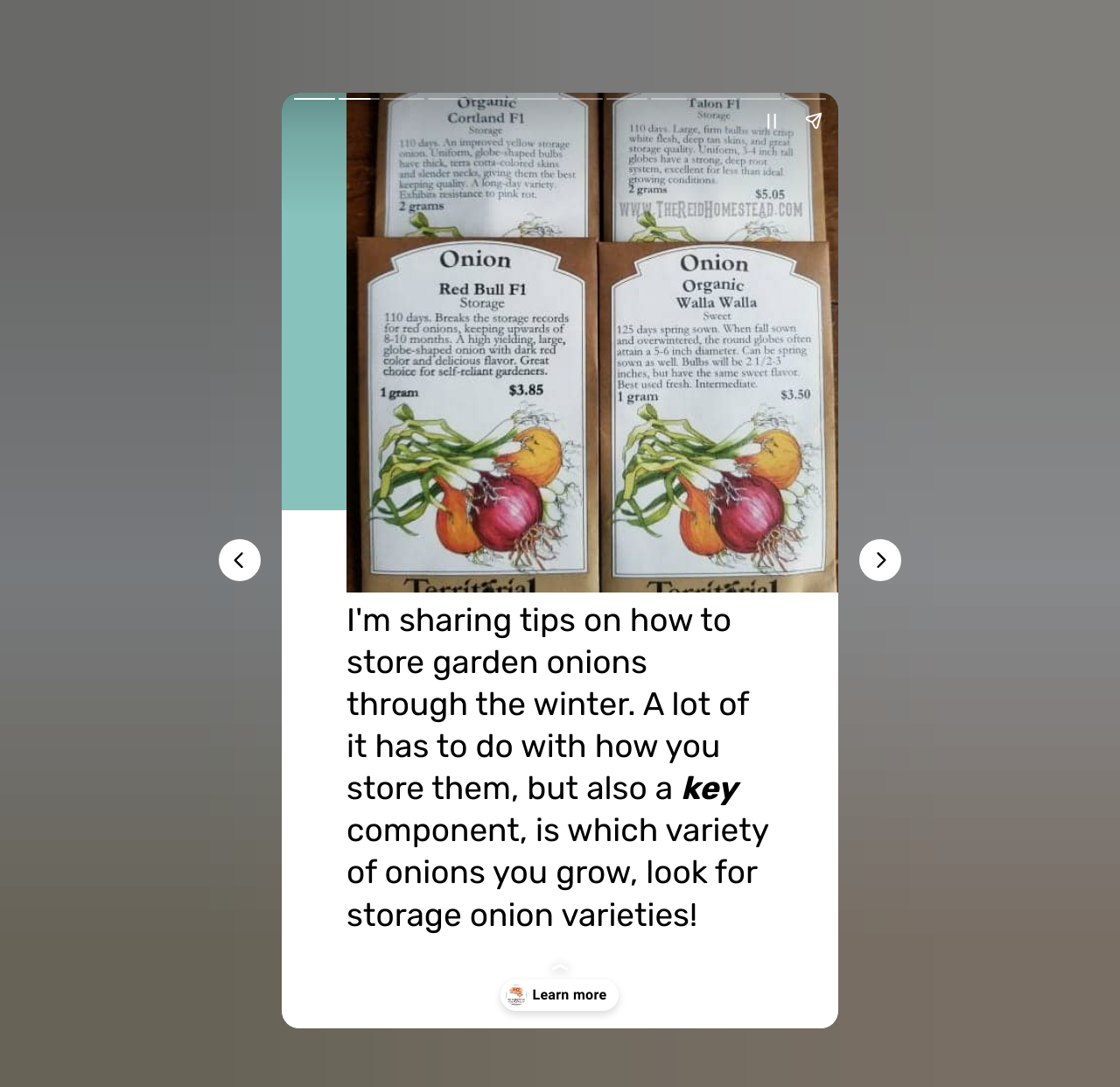How many navigation buttons are on the webpage?
Provide an in-depth and detailed explanation in response to the question.

There are four navigation buttons on the webpage: 'Previous page', 'Next page', 'Pause story', and 'Share story'.